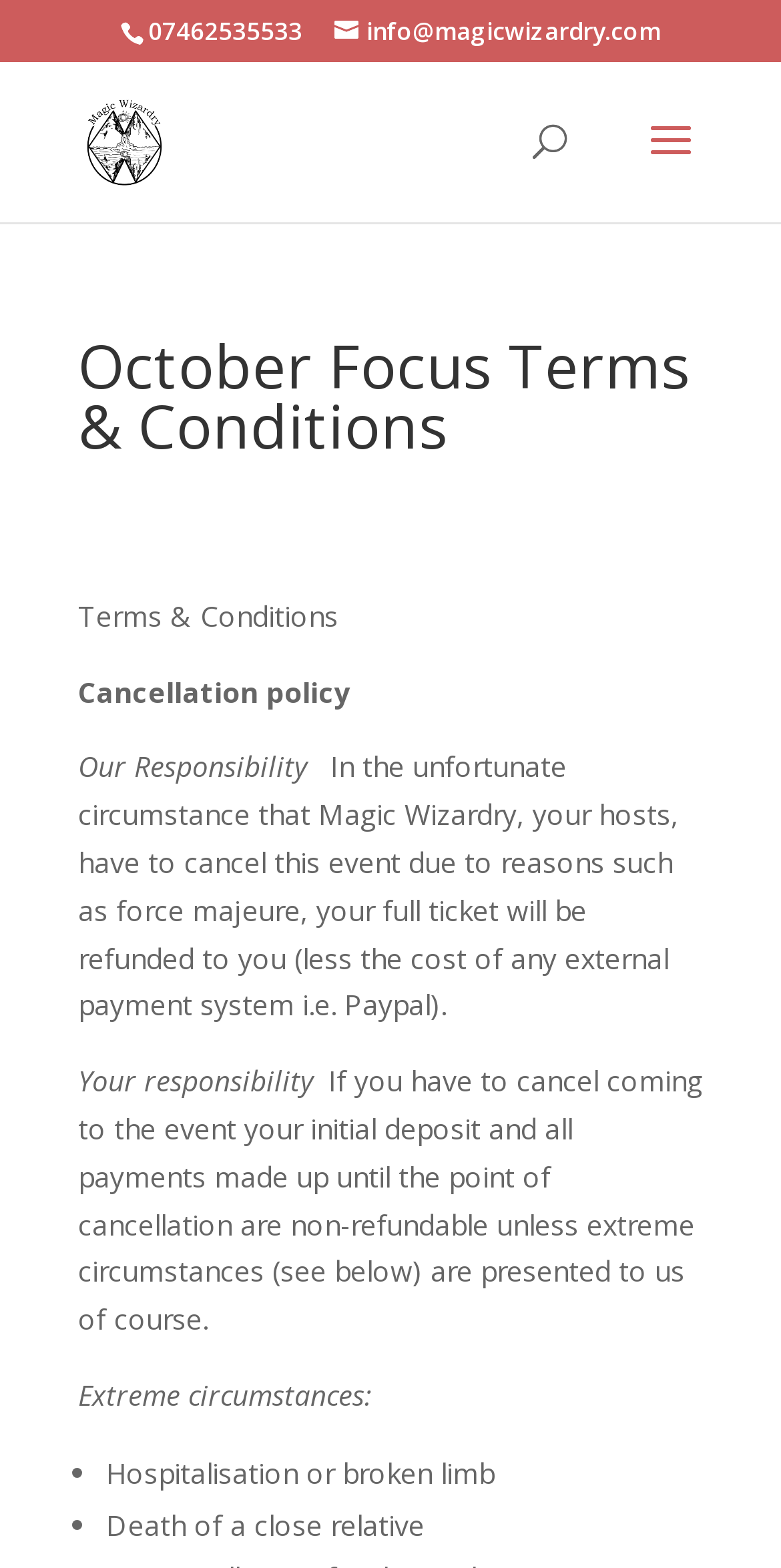Using the elements shown in the image, answer the question comprehensively: What happens if Magic Wizardry cancels the event due to force majeure?

I found the answer by reading the Cancellation policy section of the webpage. It states that if Magic Wizardry cancels the event due to reasons such as force majeure, the full ticket will be refunded to the customer, minus the cost of any external payment system.